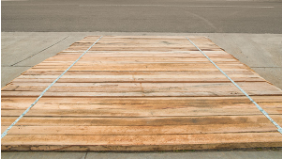Describe all the aspects of the image extensively.

The image depicts a flat, wooden surface displayed on a concrete ground, likely intended for use as temporary fencing or barrier. The wooden panels are arranged in a rectangular shape, showcasing a warm, natural finish with visible grains and knots that highlight the wood's texture. The scene is well-lit, emphasizing the clean lines of the planks and the evenly spaced blue markings that might indicate measurement or alignment purposes. This setup is suitable for various applications, reflecting practical design elements relevant to temporary fencing needs. The image provides a clear visual representation, aligning well with the services offered by 'Hire4You,' a company dedicated to supplying quality temporary fencing solutions in Melbourne.